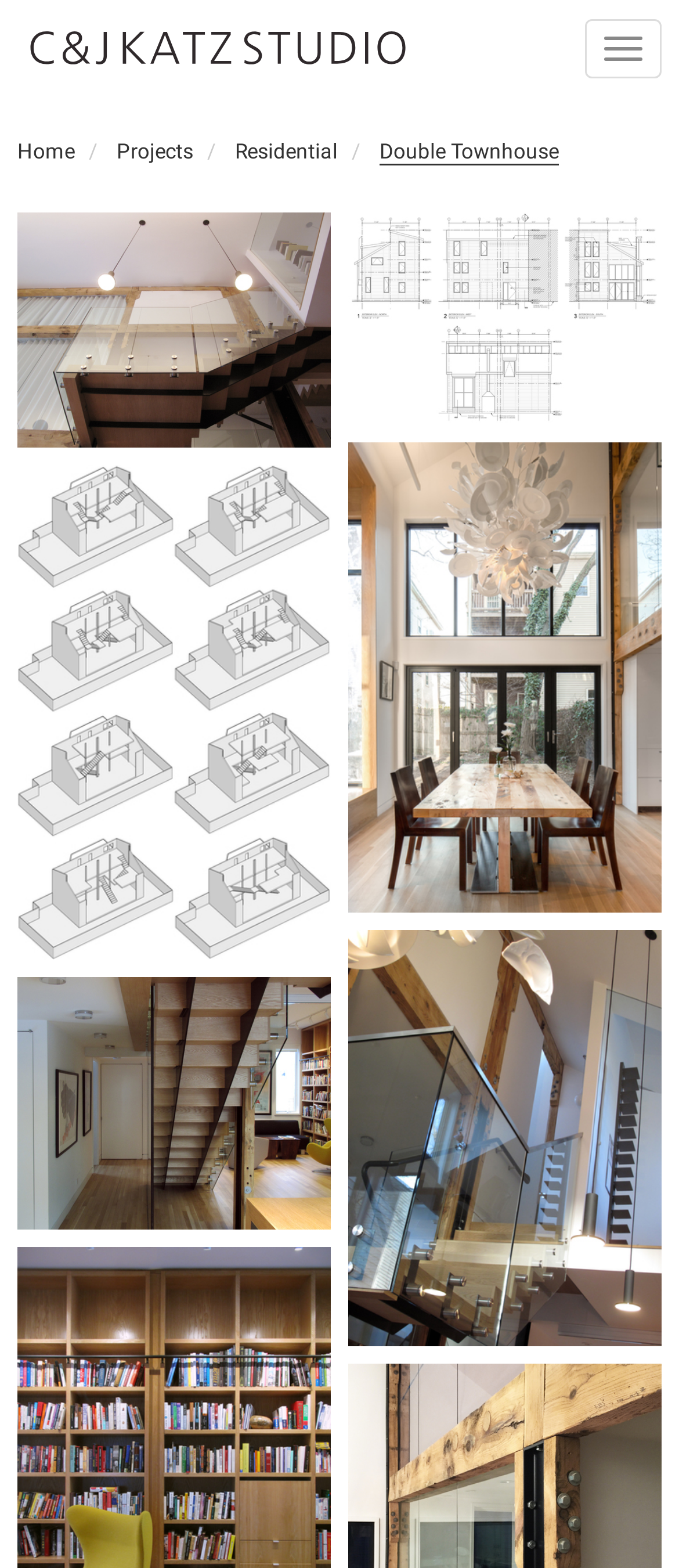Are there any images on the left side of the webpage?
Based on the image, give a one-word or short phrase answer.

Yes